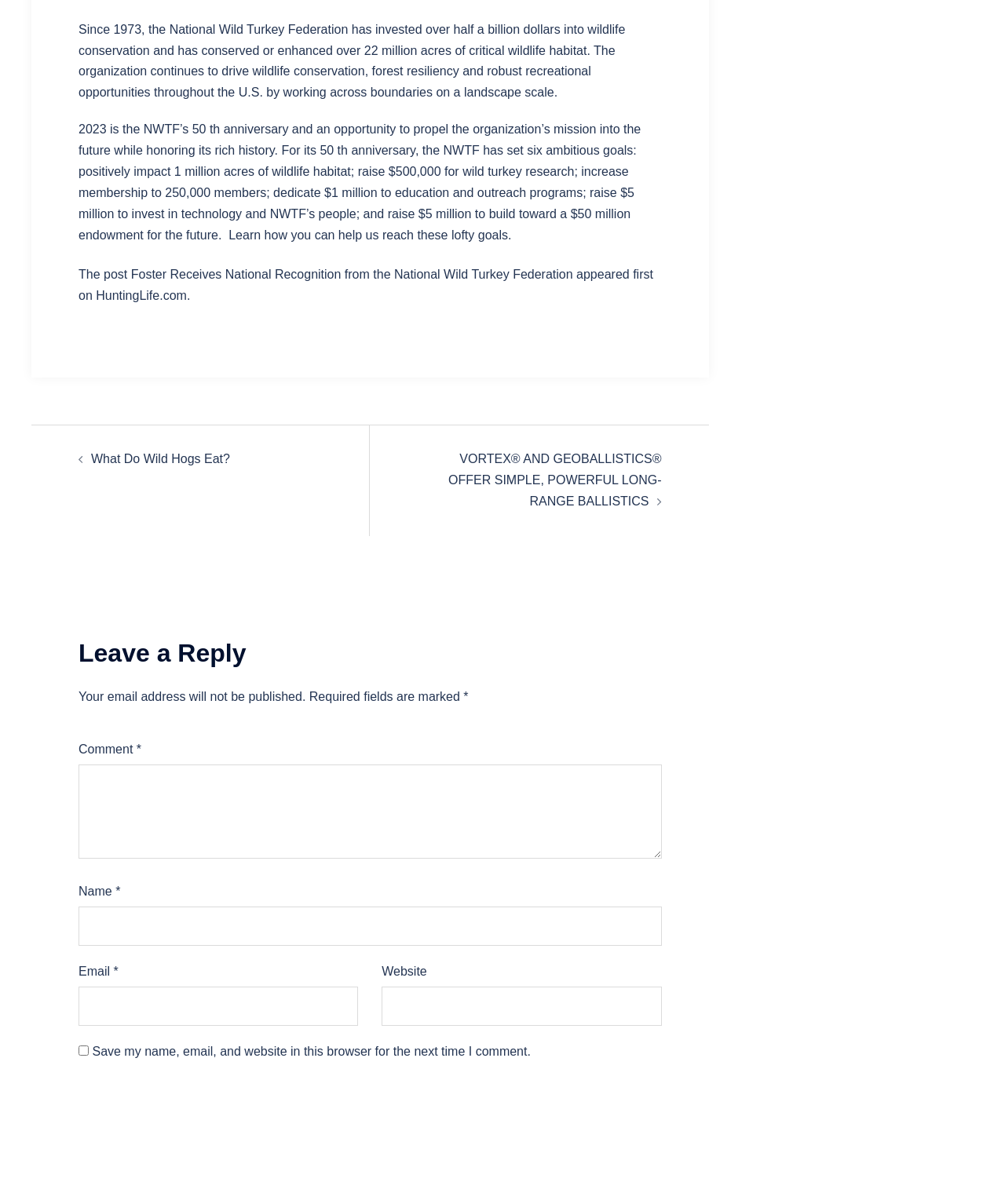Determine the bounding box coordinates of the target area to click to execute the following instruction: "Enter a comment in the 'Comment *' field."

[0.078, 0.635, 0.658, 0.713]